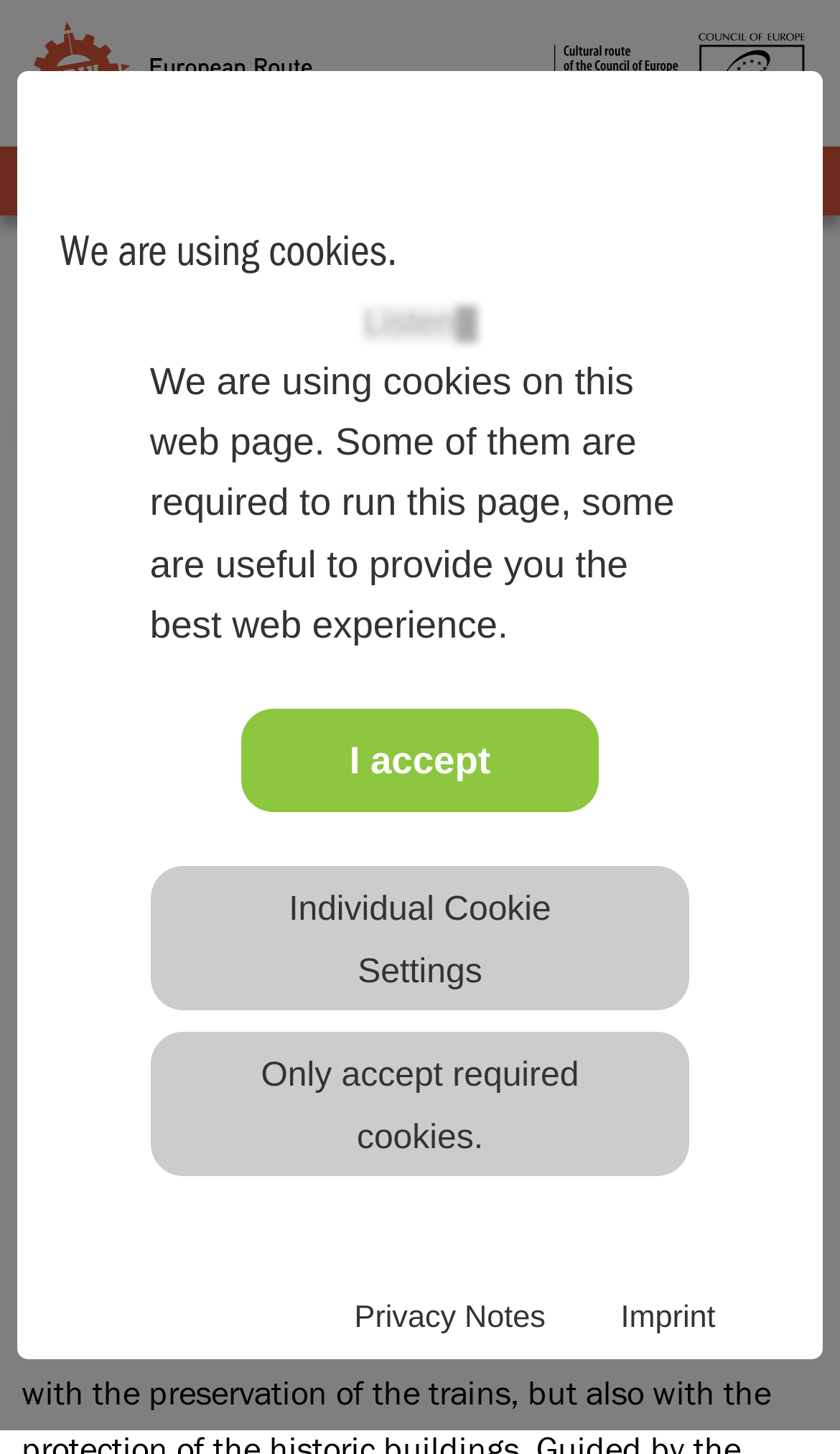Given the webpage screenshot and the description, determine the bounding box coordinates (top-left x, top-left y, bottom-right x, bottom-right y) that define the location of the UI element matching this description: Individual Cookie Settings

[0.344, 0.613, 0.656, 0.681]